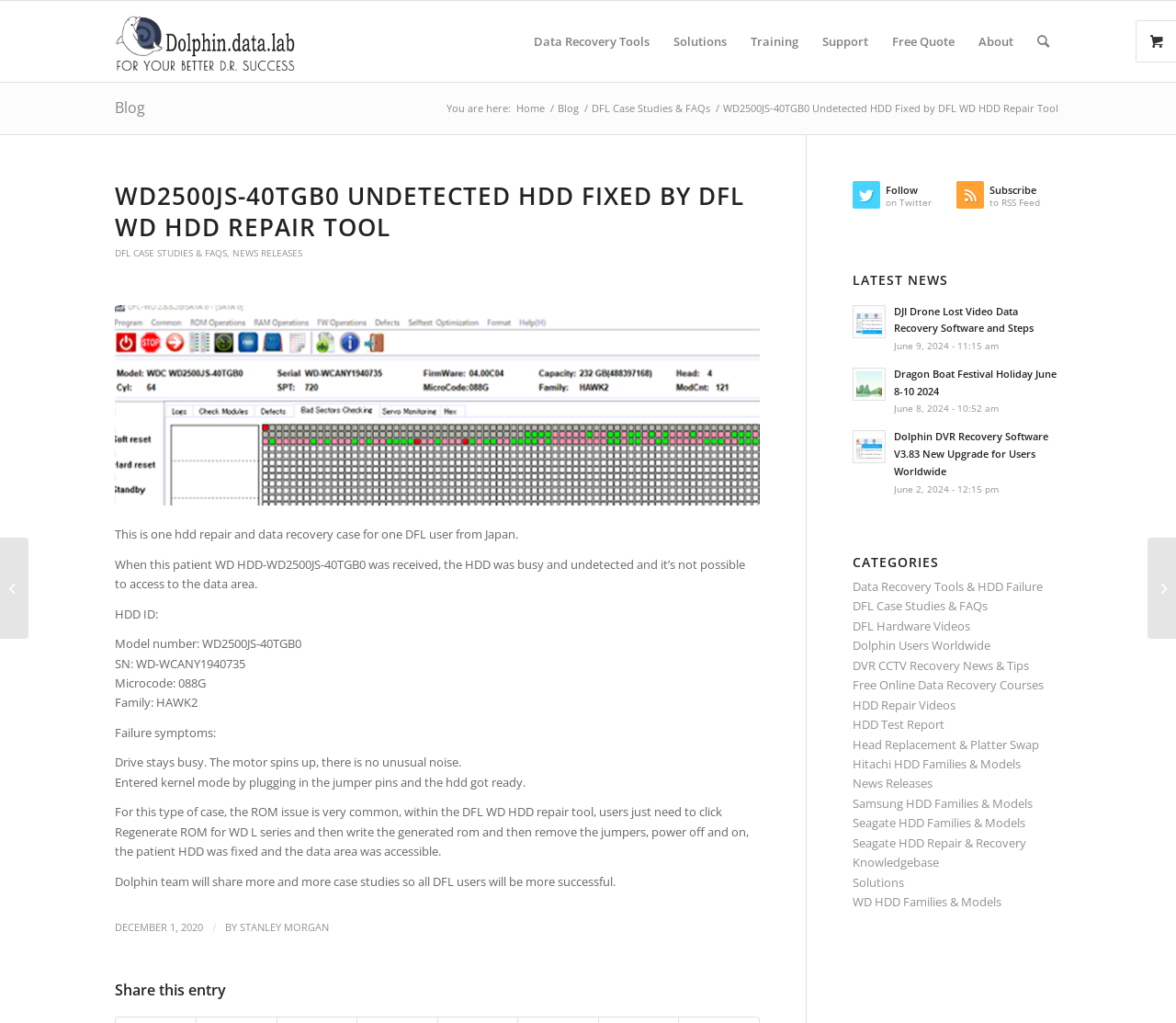Locate and extract the text of the main heading on the webpage.

WD2500JS-40TGB0 UNDETECTED HDD FIXED BY DFL WD HDD REPAIR TOOL